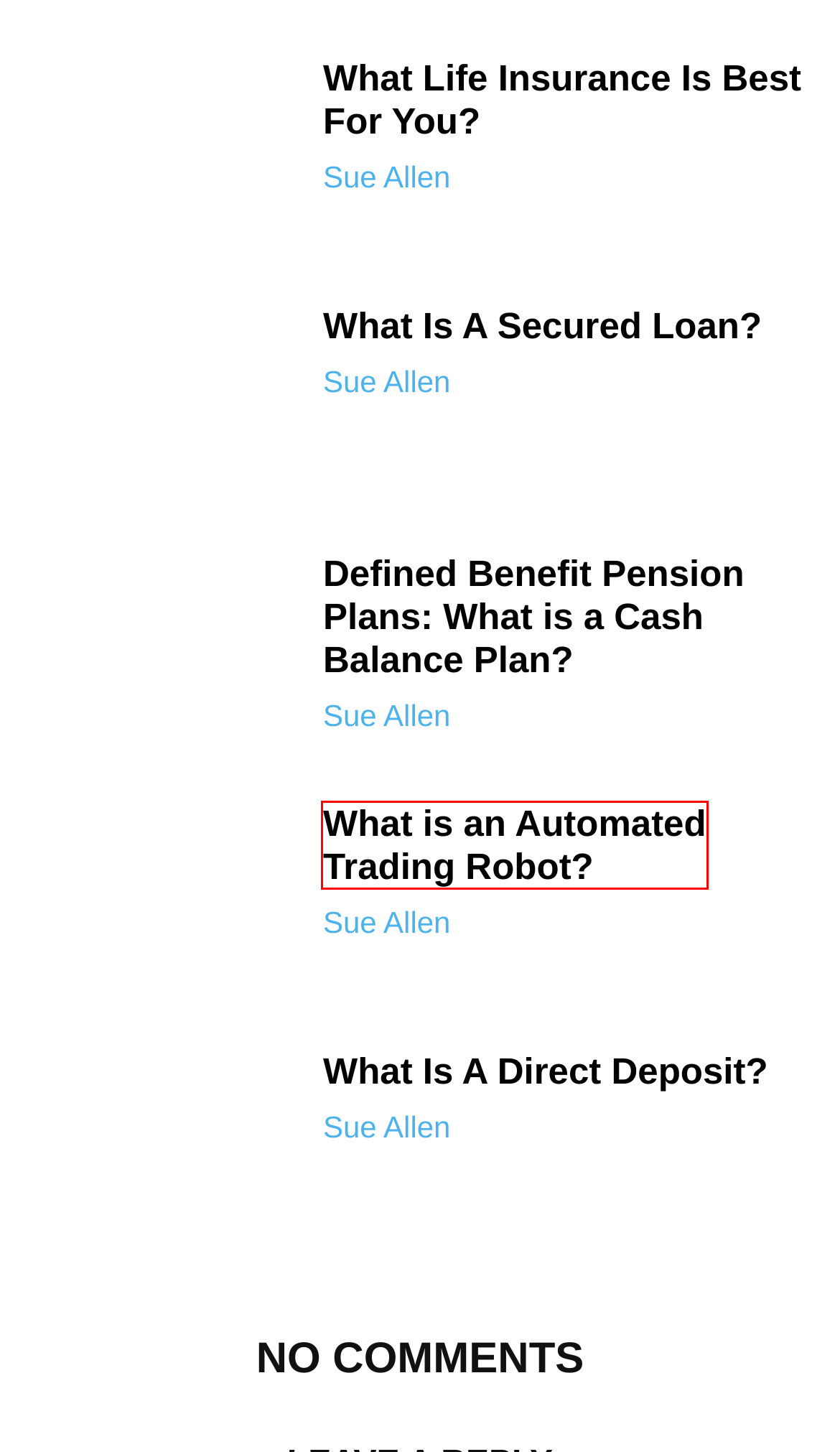You are given a webpage screenshot where a red bounding box highlights an element. Determine the most fitting webpage description for the new page that loads after clicking the element within the red bounding box. Here are the candidates:
A. What Is A Direct Deposit?
B. Sue Allen, Author at IOWALUM
C. Christina Harris, Author at IOWALUM
D. Defined Benefit Pension Plans: What is a Cash Balance Plan?
E. What Is A Secured Loan?
F. What is an Automated Trading Robot?
G. What Life Insurance Is Best For You?
H. What is a Debt Consolidation Program?

F